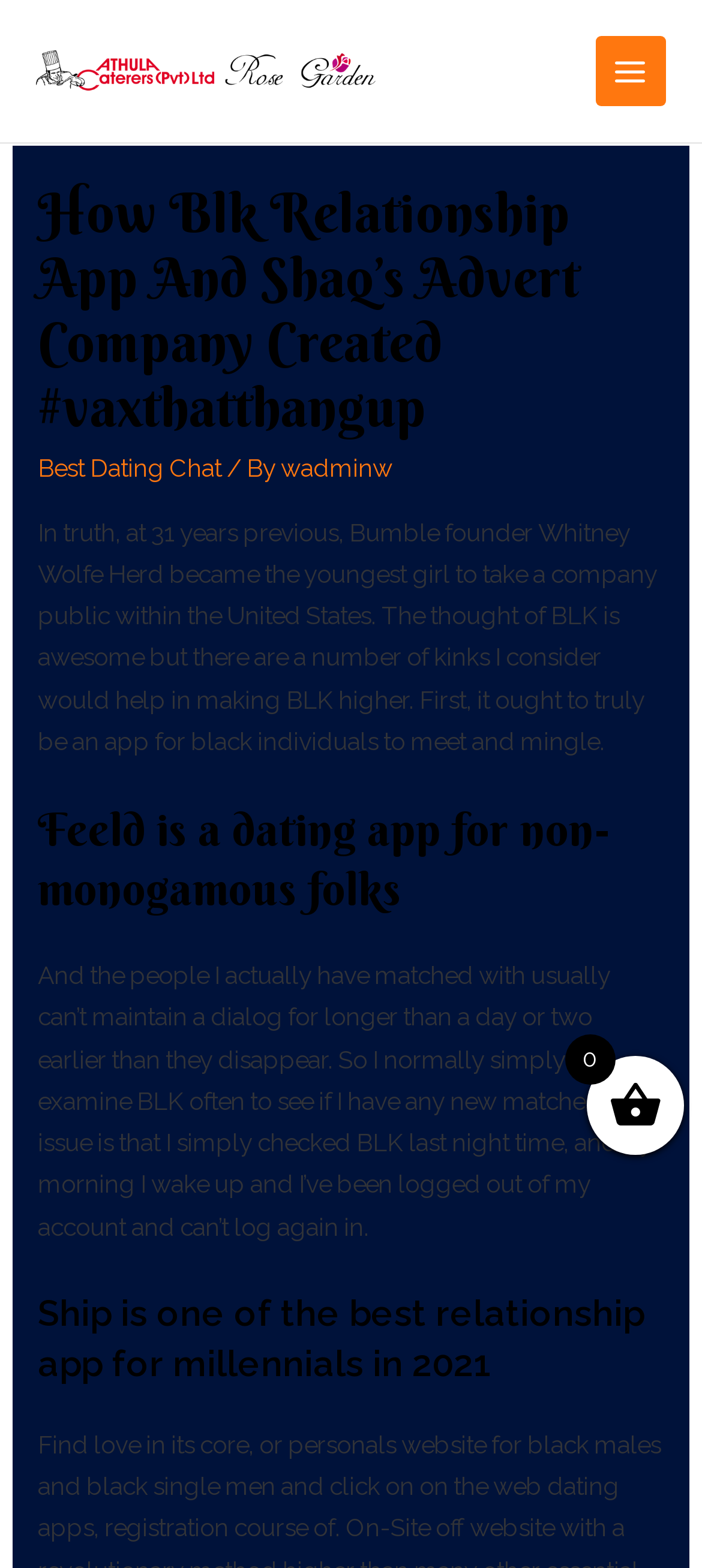Extract the primary header of the webpage and generate its text.

How Blk Relationship App And Shaq’s Advert Company Created #vaxthatthangup